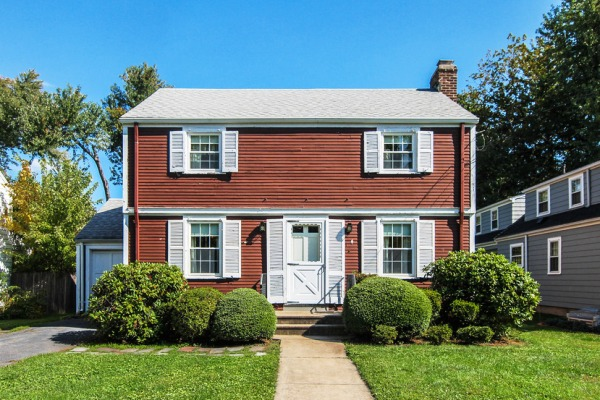What is the condition of the front yard?
Answer the question with a detailed and thorough explanation.

The caption describes the front yard as 'well-maintained' and 'adorned with neatly trimmed bushes', suggesting that the front yard is well-maintained and tidy.